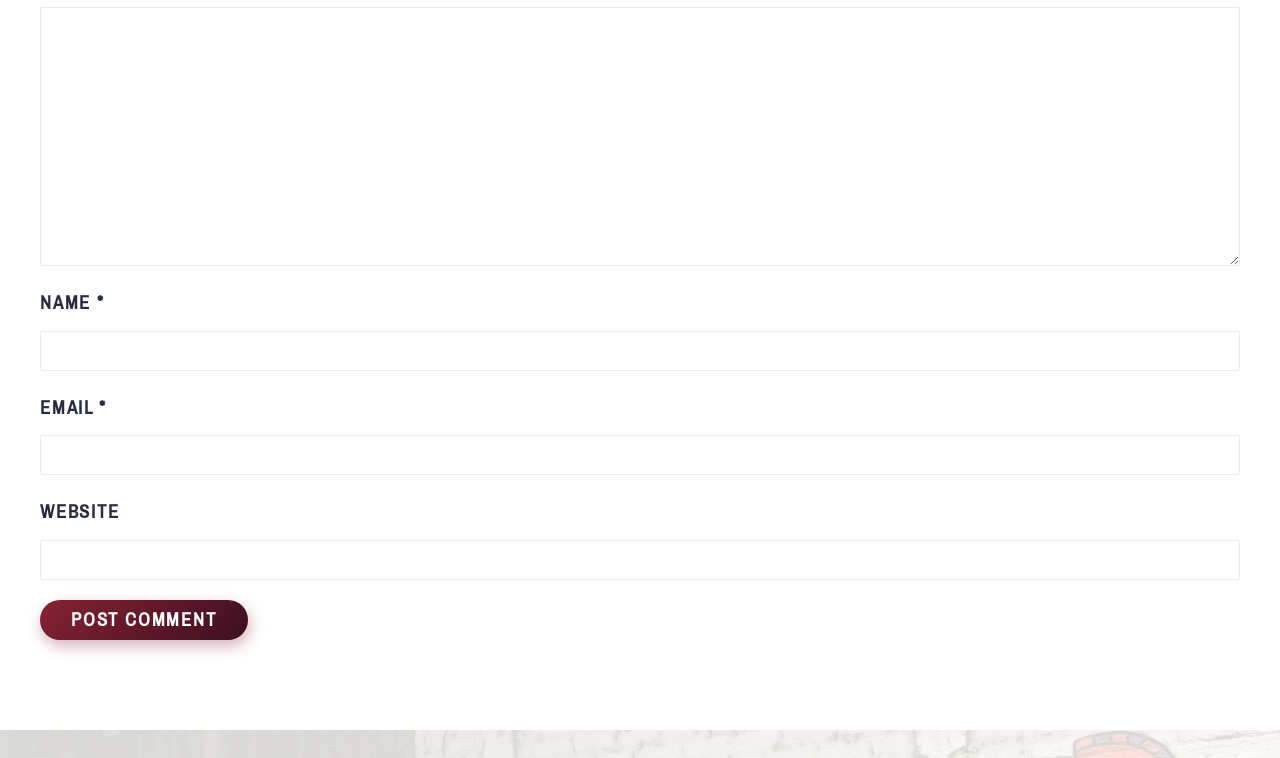Use one word or a short phrase to answer the question provided: 
What is the function of the '*' symbol?

Indicates required field